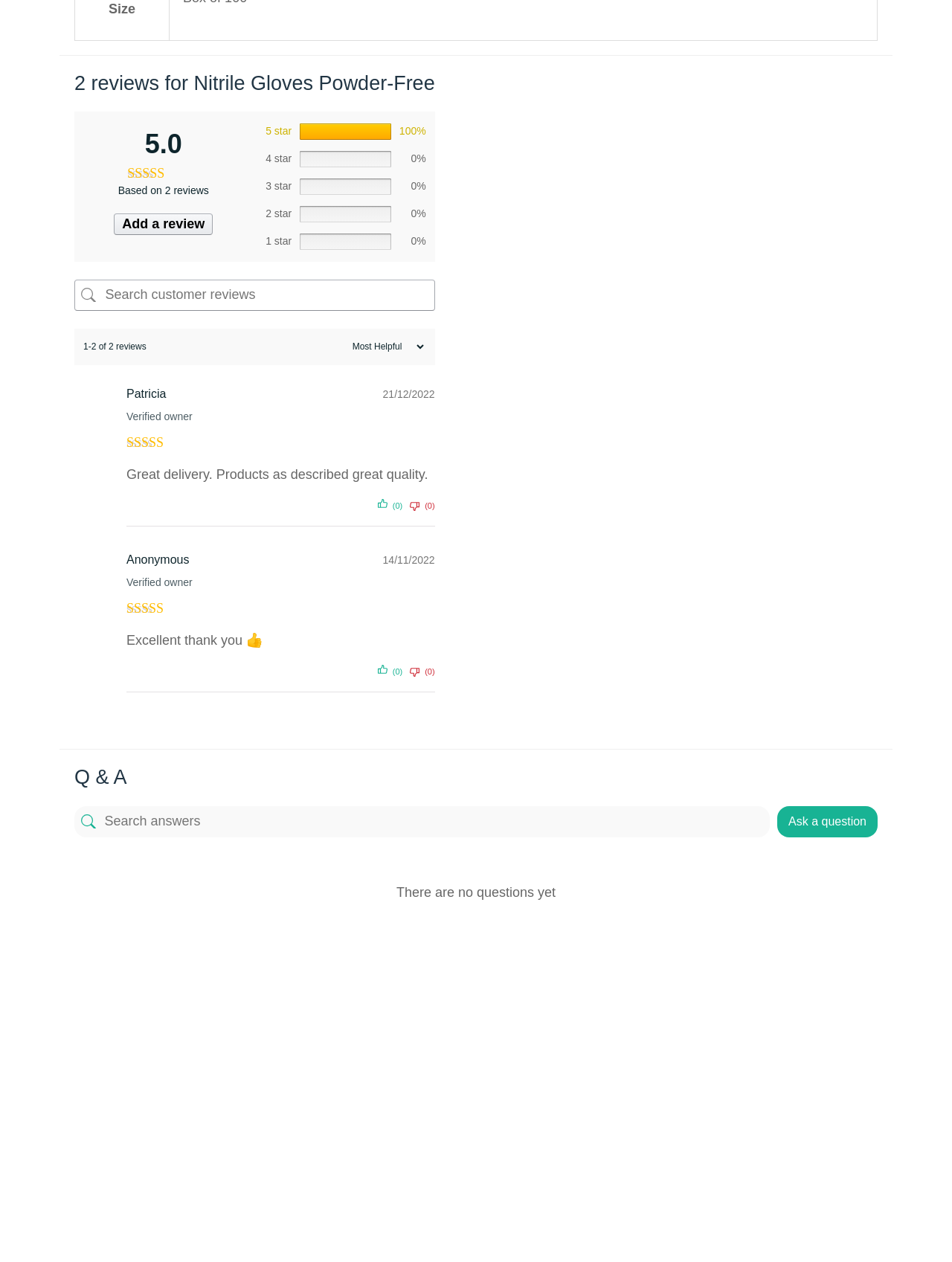Utilize the information from the image to answer the question in detail:
What is the date of the second review for Nitrile Gloves Powder-Free?

I found a time element with the text '14/11/2022' which is located near the review text 'Excellent thank you ', indicating that the date of the second review for Nitrile Gloves Powder-Free is 14/11/2022.